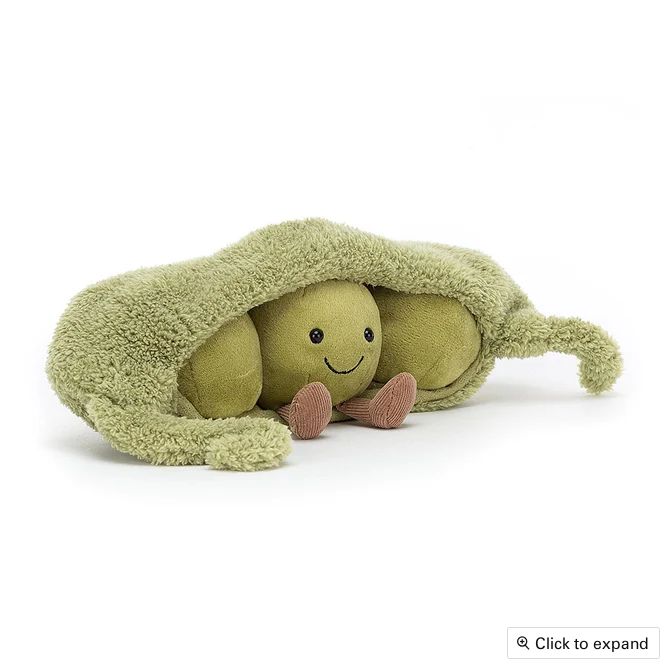Describe all the important aspects and details of the image.

This charming plush toy features the Jellycat Amuseable Pea in a Pod, a delightful representation of two happy peas nestled inside a soft, green pod. The peas are adorned with beaming smiles and expressive features, making them irresistibly cute. The plush material is cozy and inviting, perfect for cuddling. Ideal for children and adults alike, this whimsical item measures approximately 10 inches by 4 inches, bringing joy and comfort to any space. Whether as a gift or a personal treat, this adorable plush adds a touch of playful charm to daily life. The pod design not only enhances its appeal but also emphasizes the theme of friendship and togetherness.